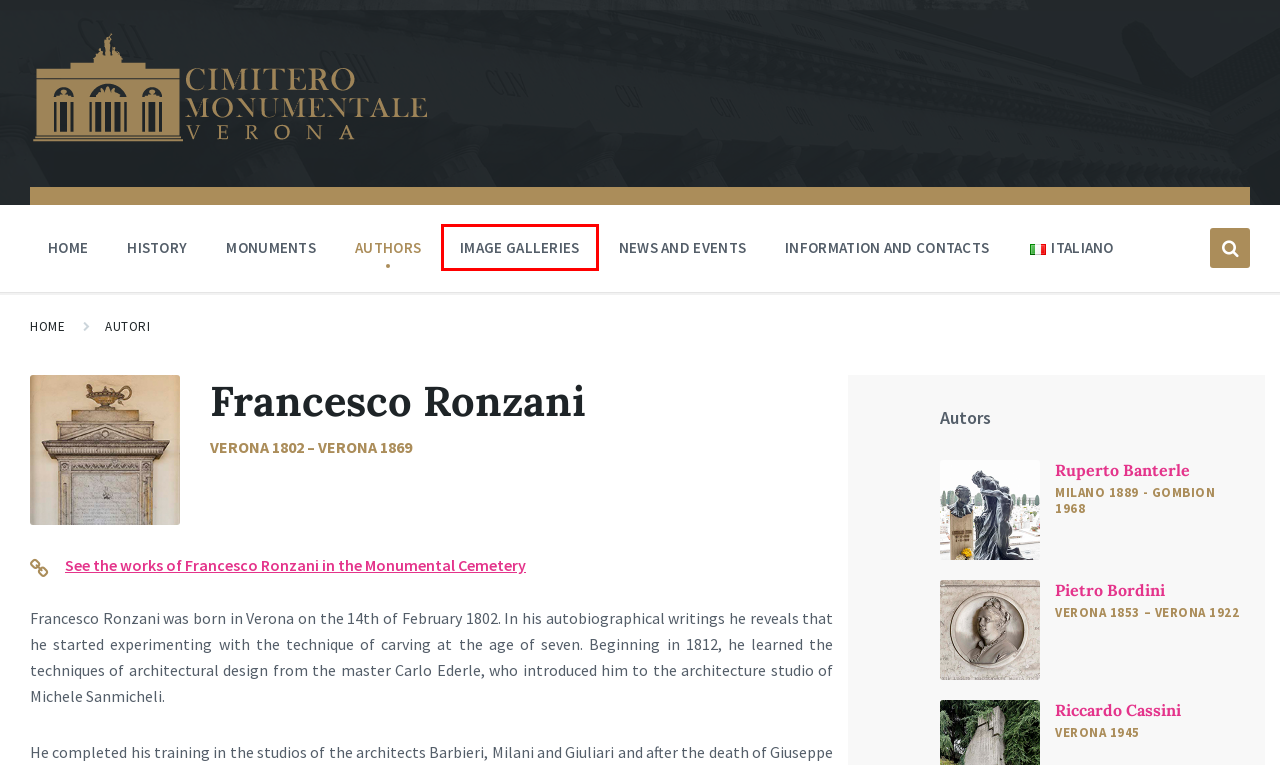Given a screenshot of a webpage featuring a red bounding box, identify the best matching webpage description for the new page after the element within the red box is clicked. Here are the options:
A. Directory – Monumental Cemetery of Verona
B. History – Monumental Cemetery of Verona
C. Autori – Monumental Cemetery of Verona
D. Information and contacts – Monumental Cemetery of Verona
E. News and events – Monumental Cemetery of Verona
F. Gallerie – Monumental Cemetery of Verona
G. Cimitero Monumentale di Verona
H. Monumental Cemetery of Verona

F